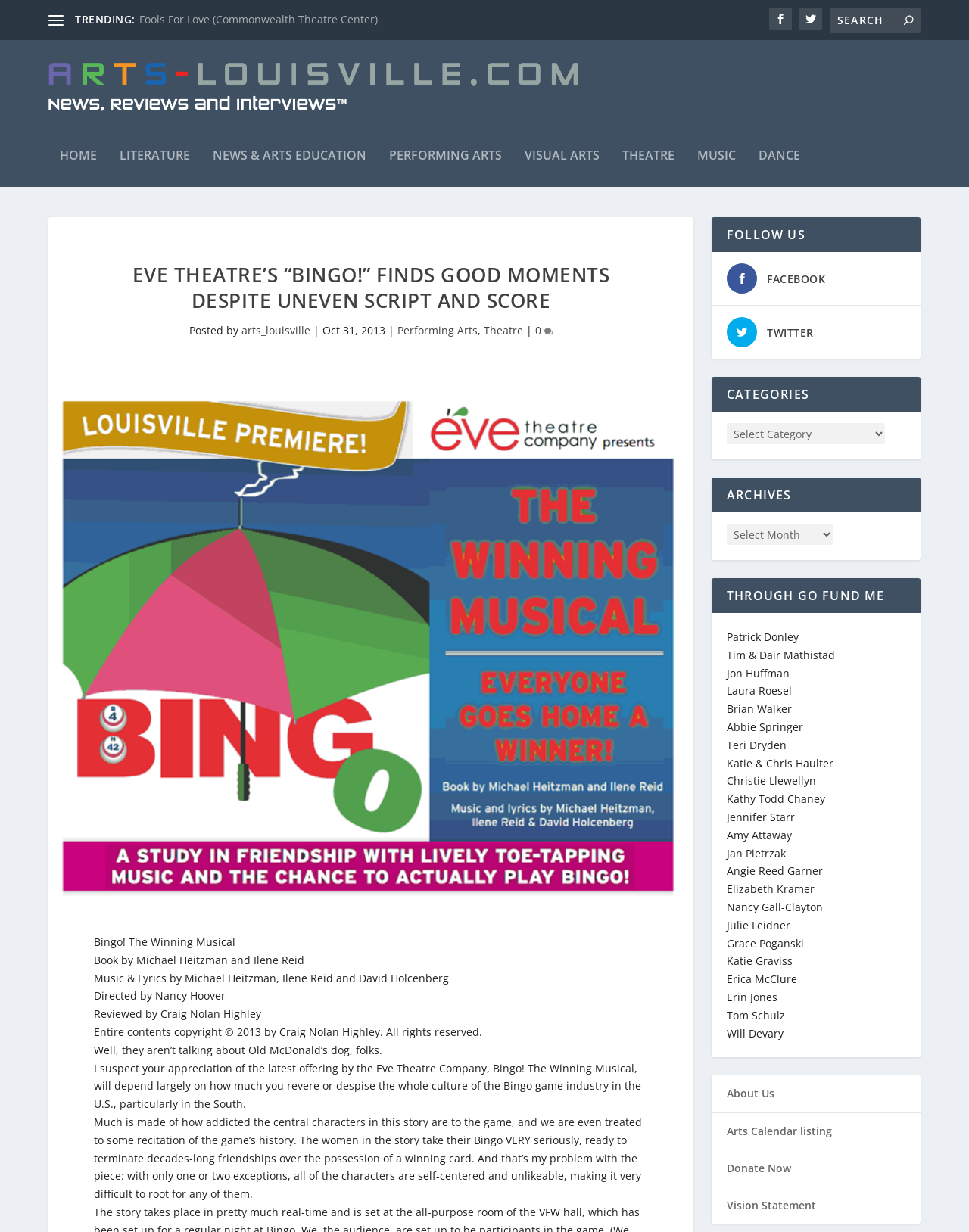Could you specify the bounding box coordinates for the clickable section to complete the following instruction: "Read about Eve Theatre’s “Bingo!”"?

[0.097, 0.213, 0.669, 0.261]